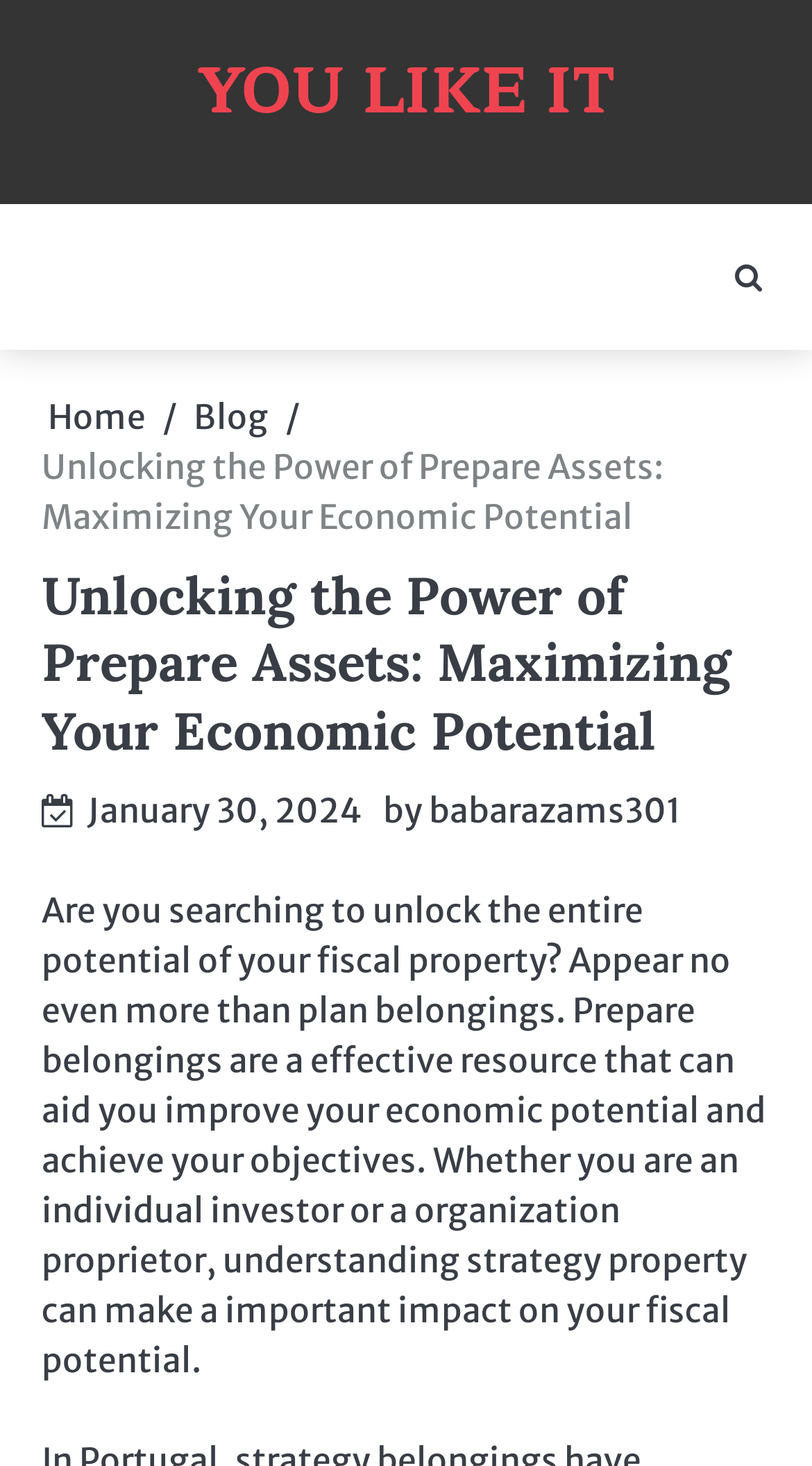Identify the bounding box of the UI element that matches this description: "Blog".

[0.238, 0.27, 0.331, 0.298]